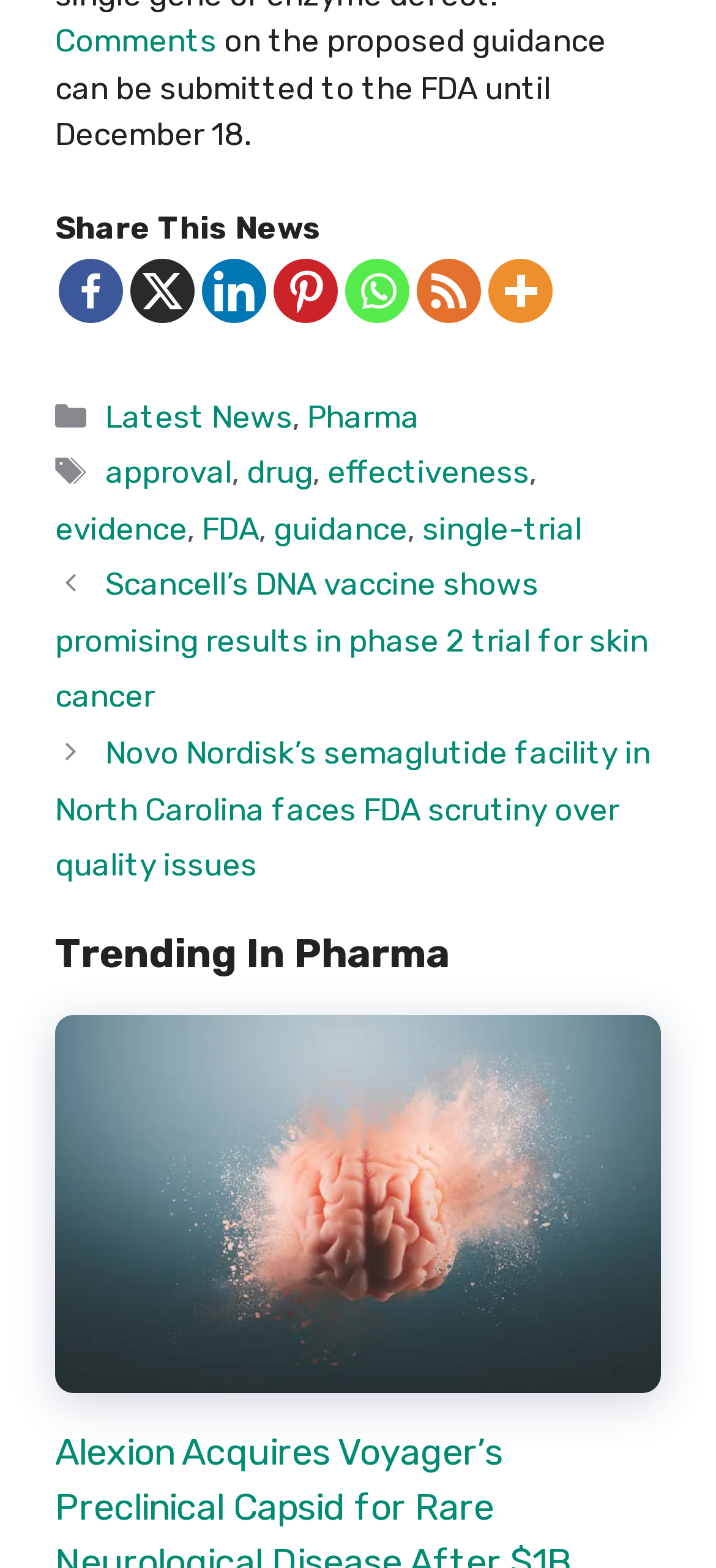Can you look at the image and give a comprehensive answer to the question:
What is the title of the trending news article with an image?

I found the answer by looking at the heading element 'Trending In Pharma' which contains a link to the news article with an image, and then looking at the text of the link element which provides the title of the news article.